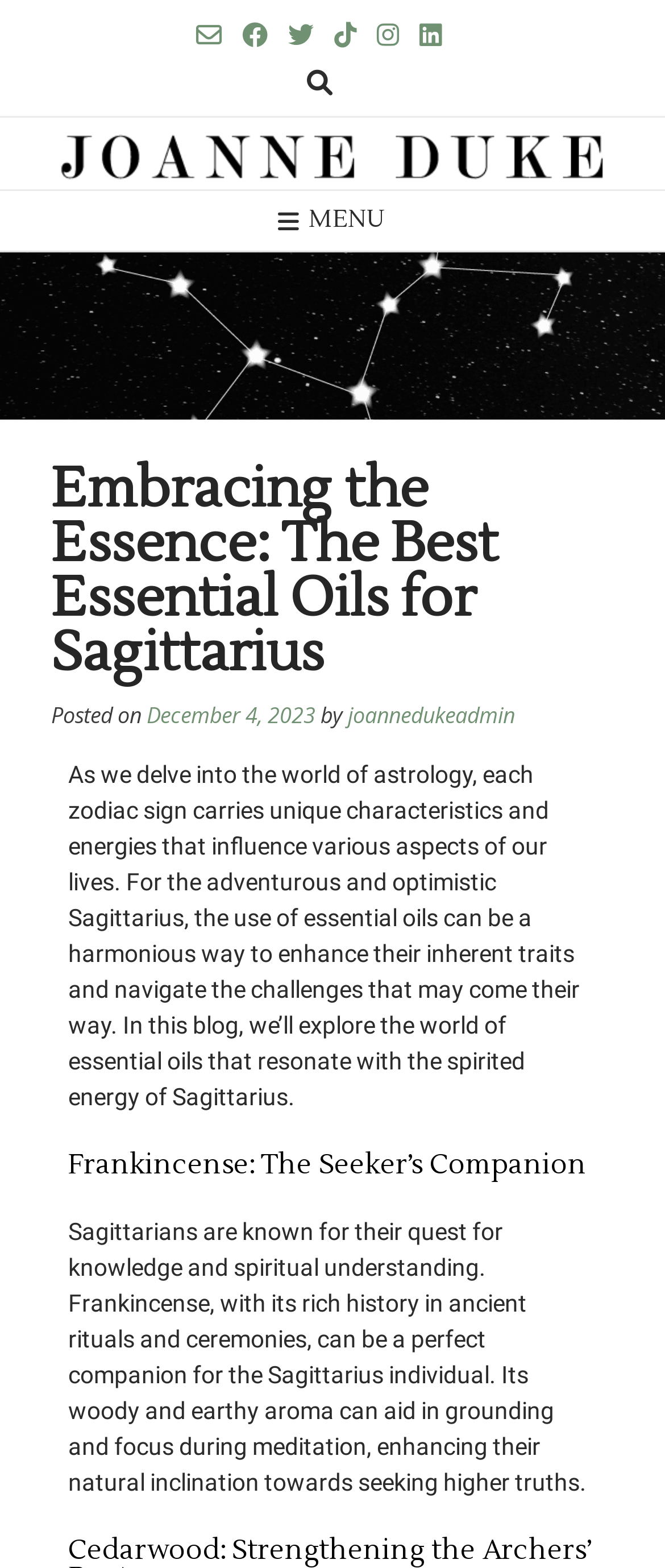Determine the bounding box coordinates of the region I should click to achieve the following instruction: "Learn about Frankincense essential oil". Ensure the bounding box coordinates are four float numbers between 0 and 1, i.e., [left, top, right, bottom].

[0.103, 0.735, 0.897, 0.752]